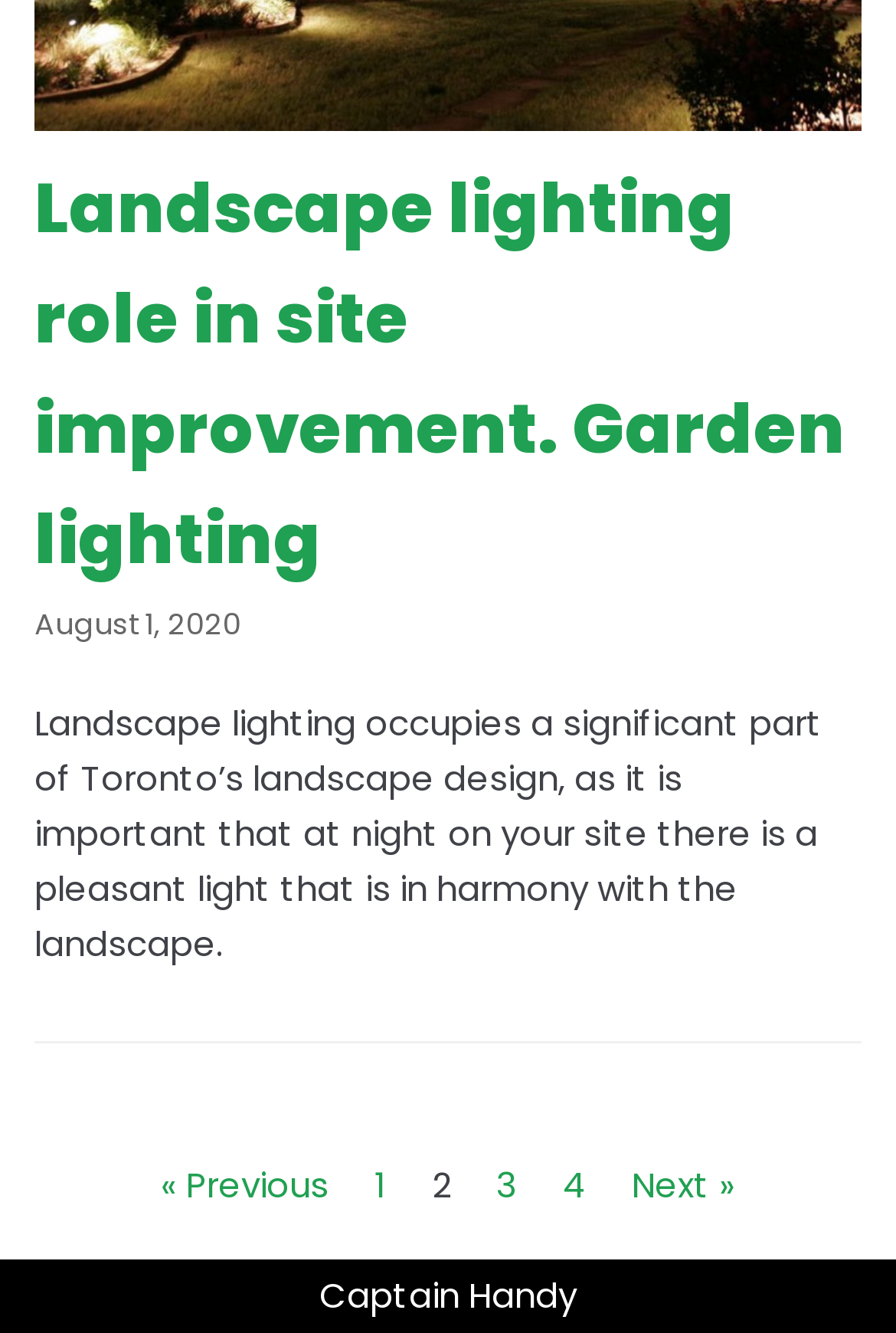What is the name of the website or author? Examine the screenshot and reply using just one word or a brief phrase.

Captain Handy